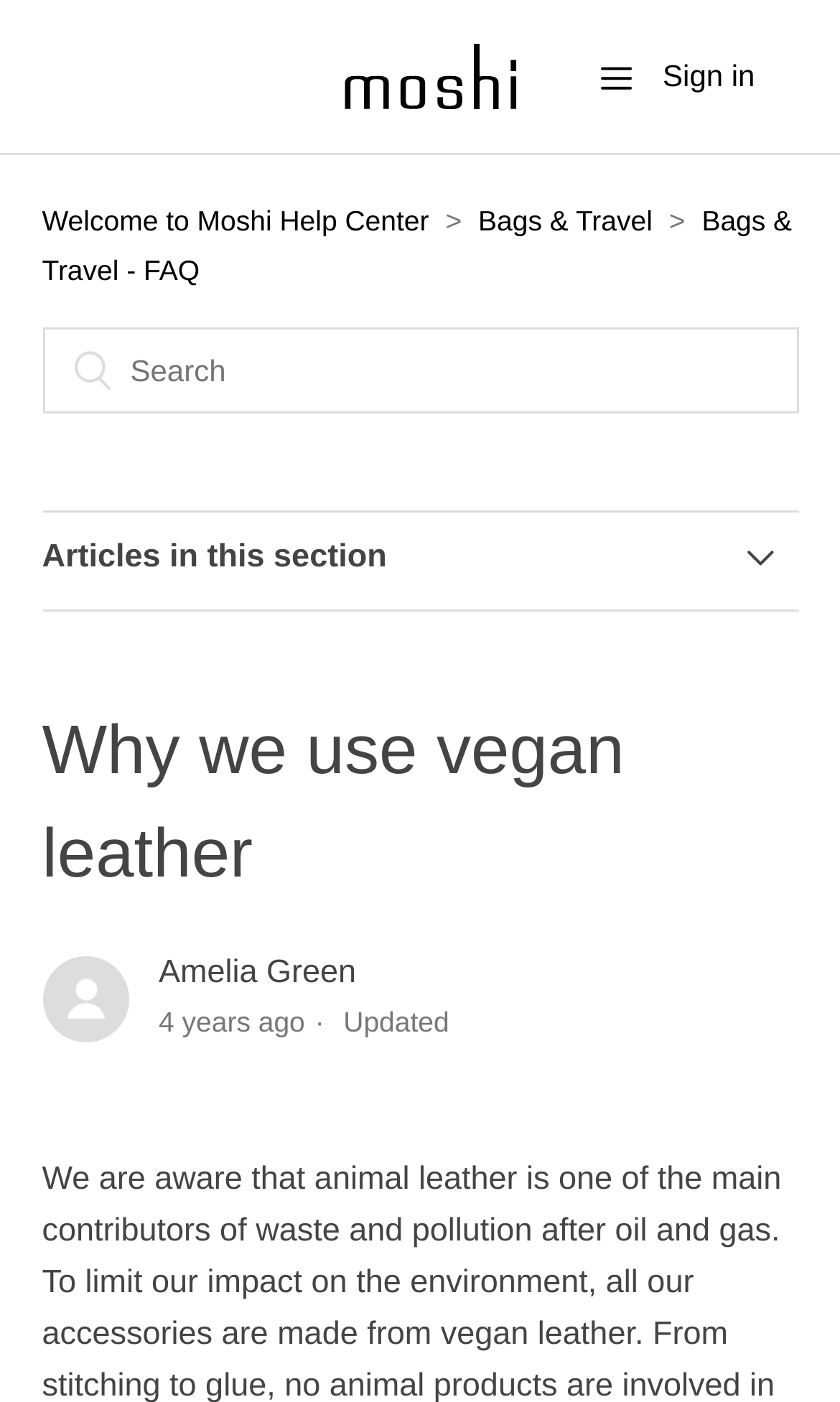Please specify the coordinates of the bounding box for the element that should be clicked to carry out this instruction: "view November 2013". The coordinates must be four float numbers between 0 and 1, formatted as [left, top, right, bottom].

None